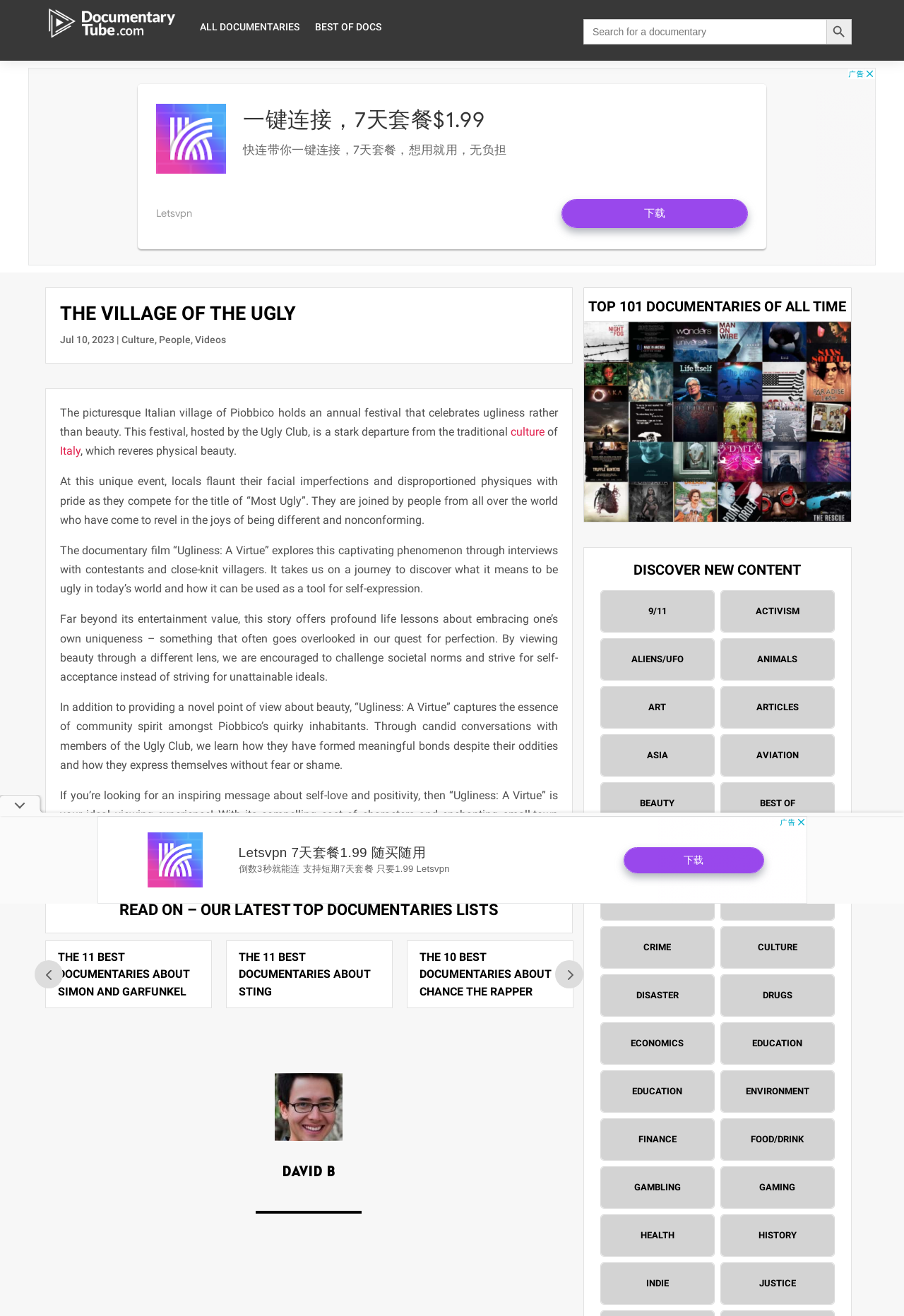Select the bounding box coordinates of the element I need to click to carry out the following instruction: "Learn about culture".

[0.134, 0.254, 0.171, 0.262]